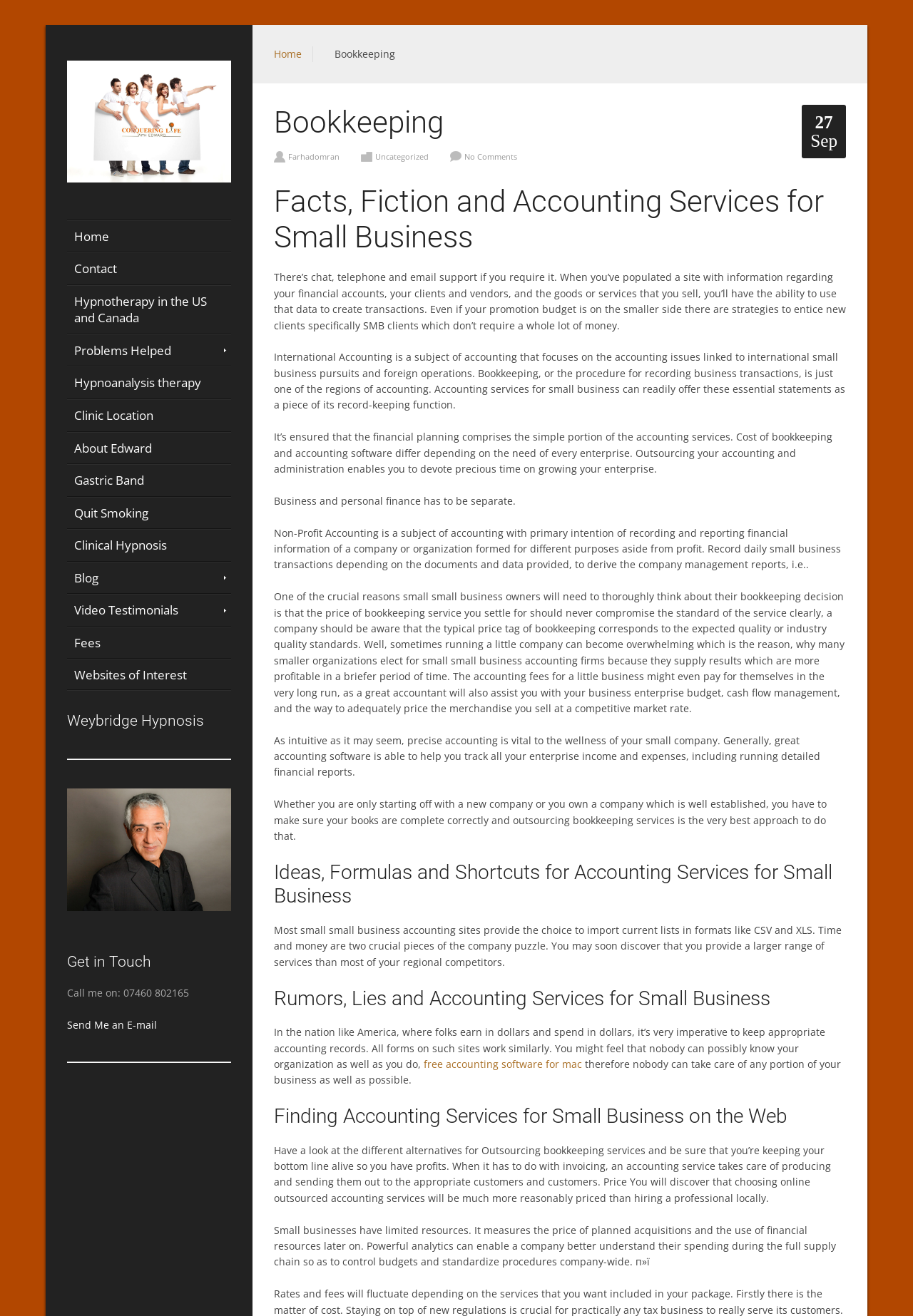Specify the bounding box coordinates of the area that needs to be clicked to achieve the following instruction: "Click on the 'Contact' link".

[0.073, 0.193, 0.253, 0.216]